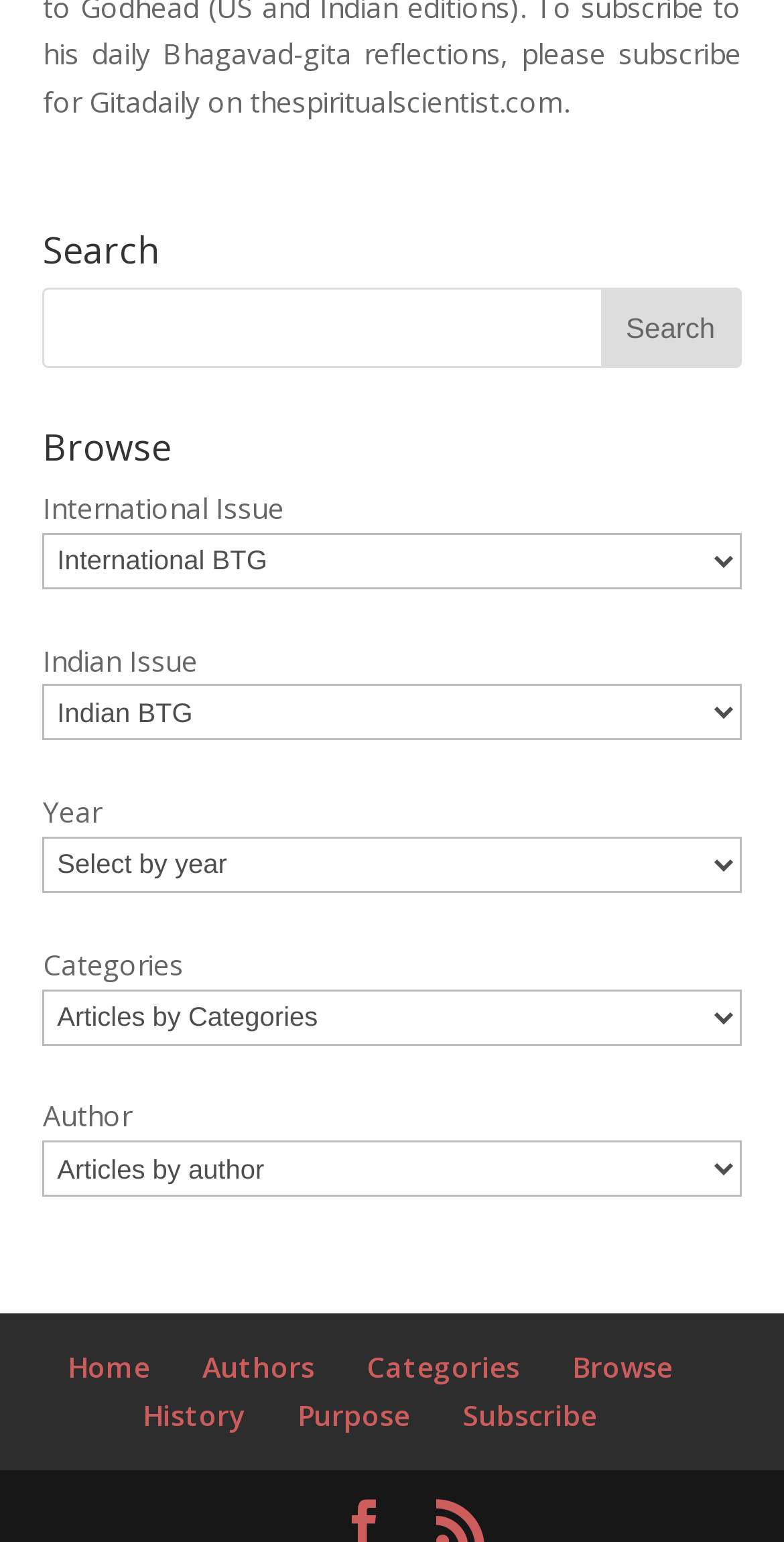What is the purpose of the search bar?
Please provide a comprehensive answer based on the details in the screenshot.

The search bar is located at the top of the webpage, with a heading 'Search' and a textbox where users can input their search queries. The presence of a search button next to the textbox suggests that the purpose of the search bar is to allow users to search for specific content on the webpage.